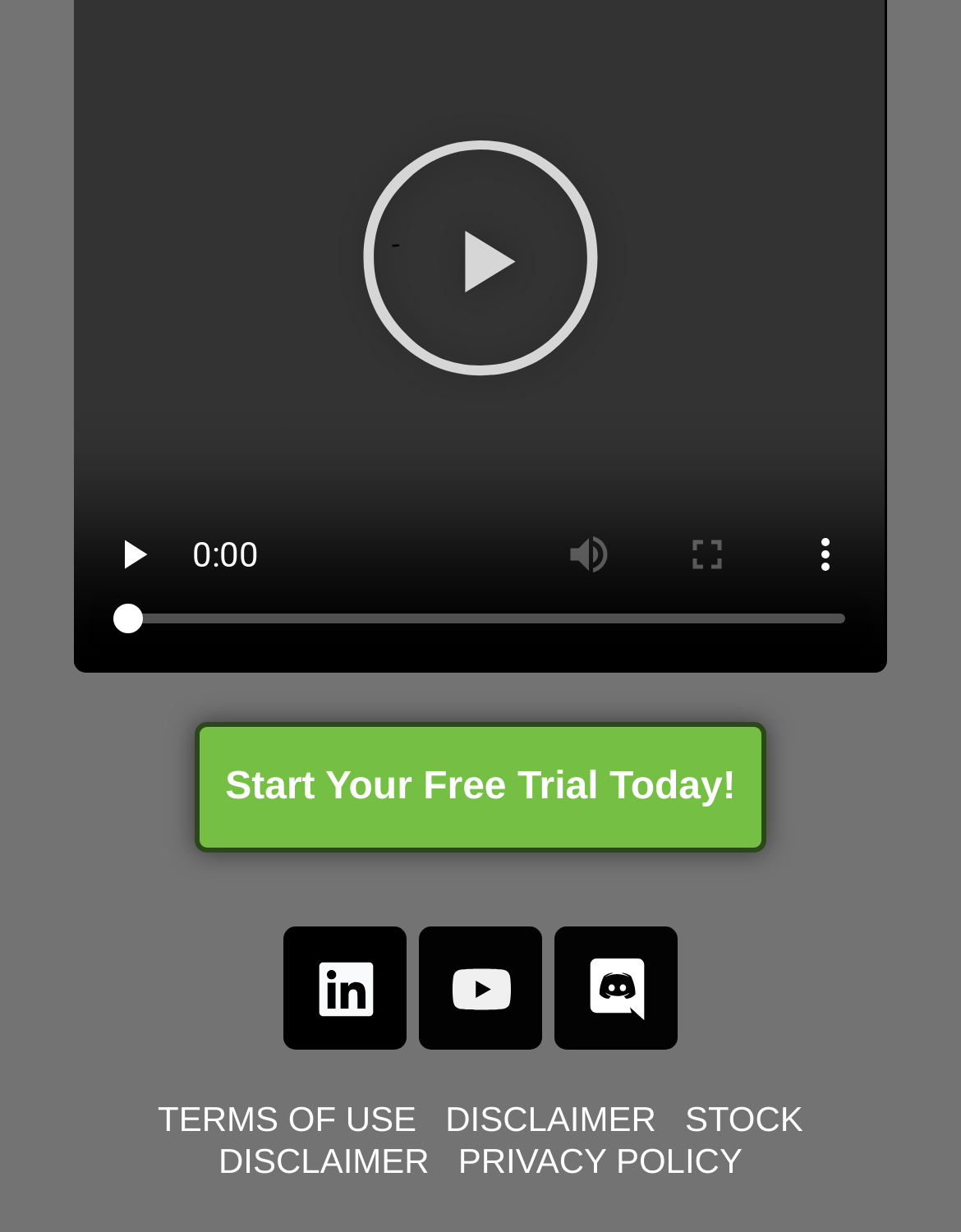Using the given description, provide the bounding box coordinates formatted as (top-left x, top-left y, bottom-right x, bottom-right y), with all values being floating point numbers between 0 and 1. Description: Start Your Free Trial Today!

[0.204, 0.586, 0.796, 0.693]